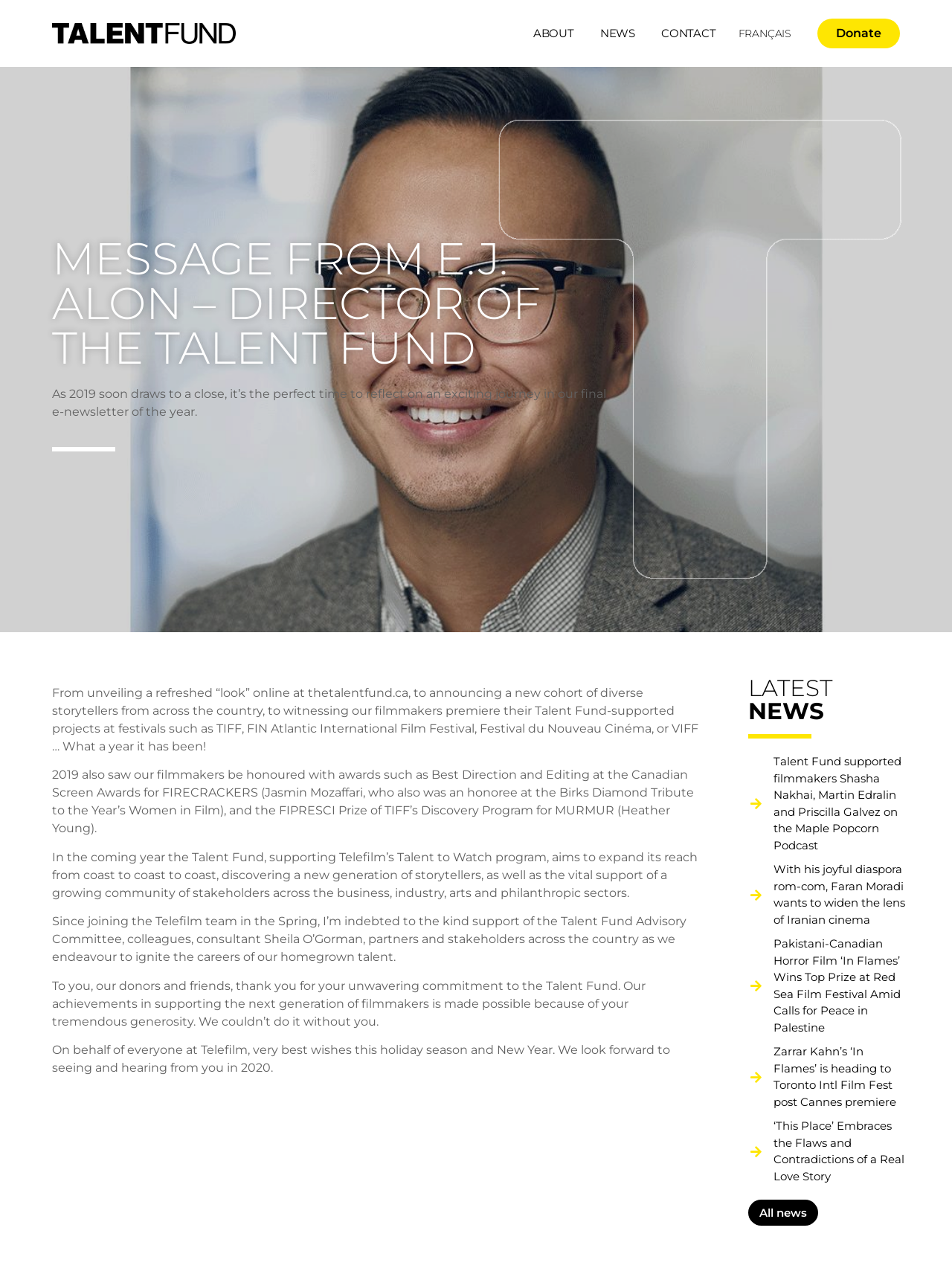What is the language of the webpage?
Please provide a full and detailed response to the question.

The webpage contains text in English, and also has a link to 'FRANÇAIS' at the top, indicating that the language of the webpage is English.